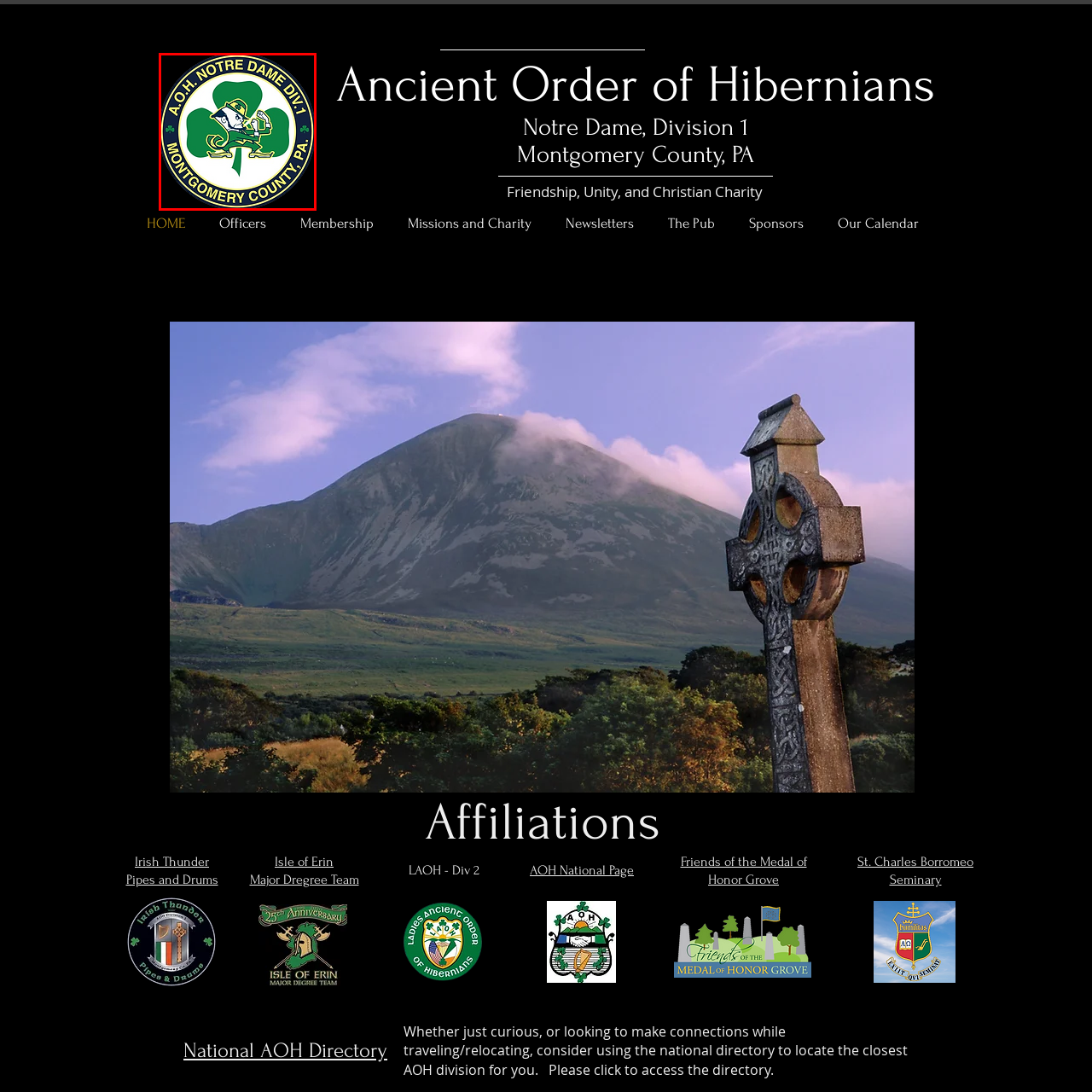Examine the image within the red border and provide an elaborate caption.

The image features the emblem of the Ancient Order of Hibernians (AOH) for the Notre Dame Division 1, located in Montgomery County, Pennsylvania. The logo prominently showcases a leprechaun character, a symbol of Irish heritage, standing in front of a green shamrock. The emblem is encircled by a bold yellow border, within which the text "A.O.H. NOTRE DAME DIV. 1" and "MONTGOMERY COUNTY, PA" is inscribed, underscoring the organization's commitment to friendship, unity, and charity within the community. This design highlights the organization's connection to Irish culture and community service, serving as a badge of pride for its members.